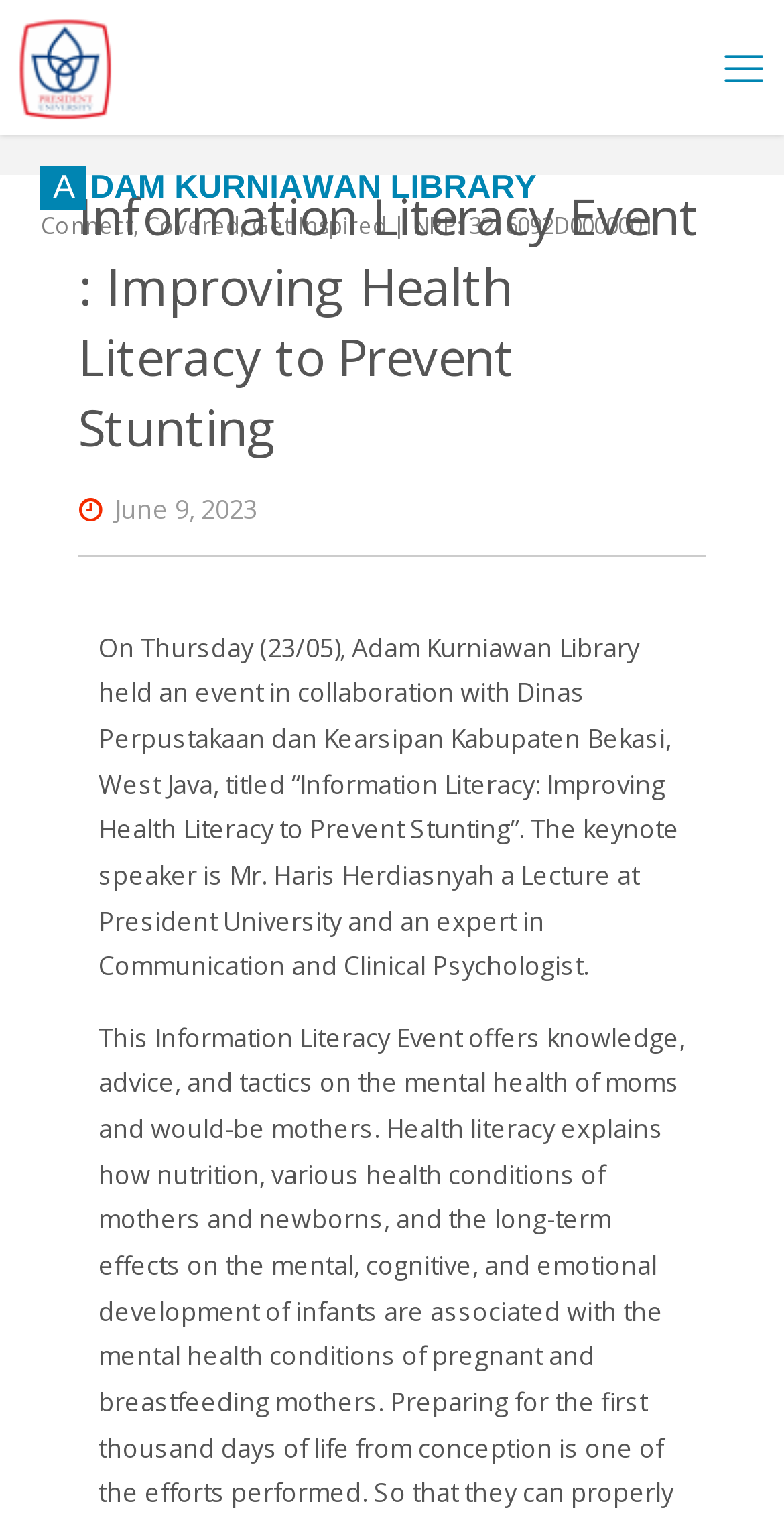Create a detailed summary of all the visual and textual information on the webpage.

The webpage is about an information literacy event held at the Adam Kurniawan Library, specifically focused on improving health literacy to prevent stunting. At the top left of the page, there is a link to the Adam Kurniawan Library, accompanied by a small image of the library's logo. 

Below the library's link and logo, there is a larger image that spans the entire width of the page, which appears to be a promotional image for the event. 

Above the image, there is a header section that contains the title of the event, "Information Literacy Event : Improving Health Literacy to Prevent Stunting", in a large font size. Below the title, there is a date and time section that indicates the event took place on June 9, 2023.

To the right of the date and time section, there is a brief description of the event, which mentions that it was held in collaboration with Dinas Perpustakaan dan Kearsipan Kabupaten Bekasi, West Java, and features a keynote speaker, Mr. Haris Herdiasnyah, a lecturer at President University and an expert in Communication and Clinical Psychology.

At the top right corner of the page, there is a small icon with a link, but its purpose is unclear. Additionally, there is a static text section at the top of the page that appears to be a tagline or slogan, reading "Connect, Covered, Get Inspired | NPP: 3216092D0000001".